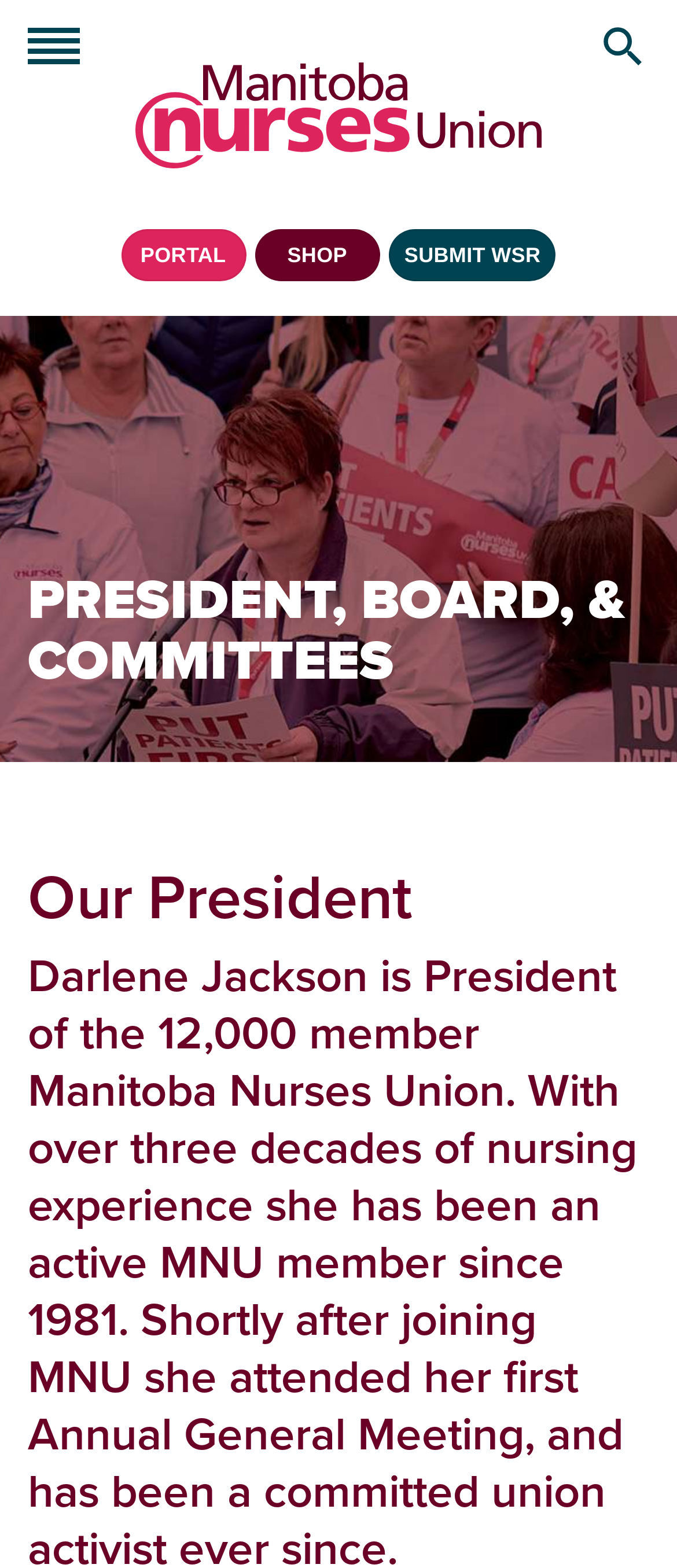Provide a thorough summary of the webpage.

The webpage is about the Manitoba Nurses Union, specifically showcasing its President, Board, and Committees. At the top left, there is a logo of the Manitoba Nurses Union, which is also a link, accompanied by a text link with the same name. 

To the right of the logo, there are three links: 'PORTAL', 'SHOP', and 'SUBMIT WSR', aligned horizontally. On the top right corner, there is a small image with no description, which is also a link.

Below the top section, there is a heading that reads 'PRESIDENT, BOARD, & COMMITTEES' spanning the entire width of the page. Underneath this heading, there is a subheading 'Our President' that occupies most of the page width.